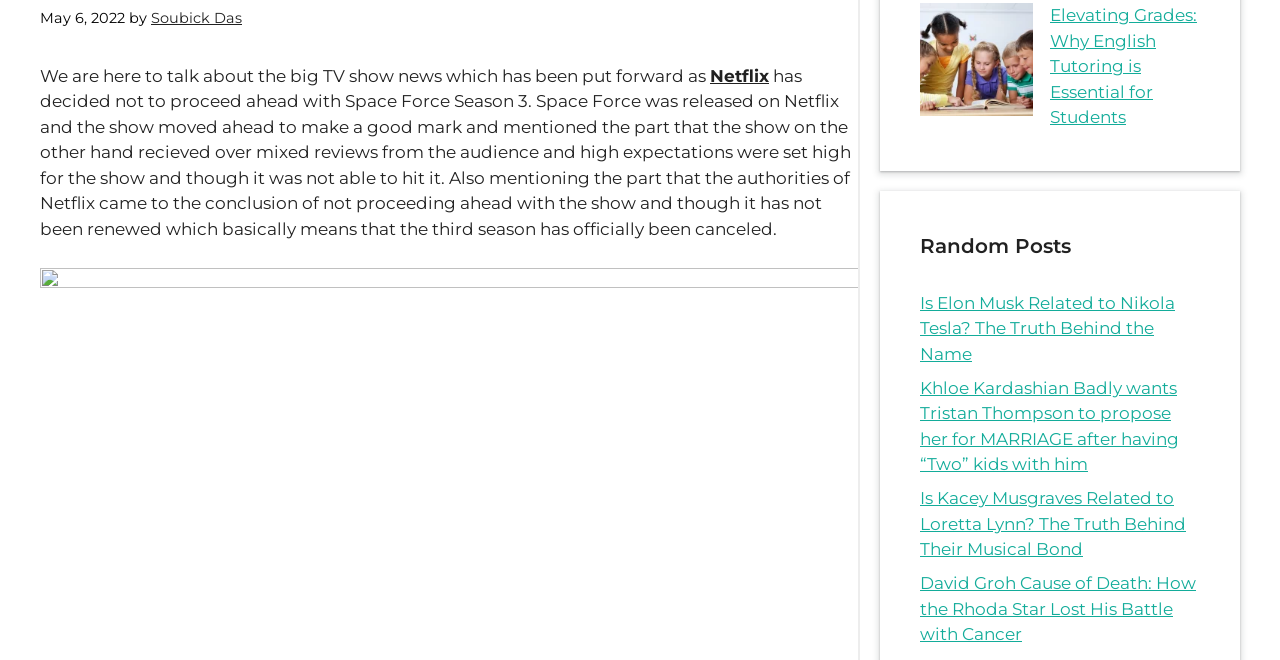Show the bounding box coordinates for the HTML element described as: "Netflix".

[0.555, 0.1, 0.601, 0.13]